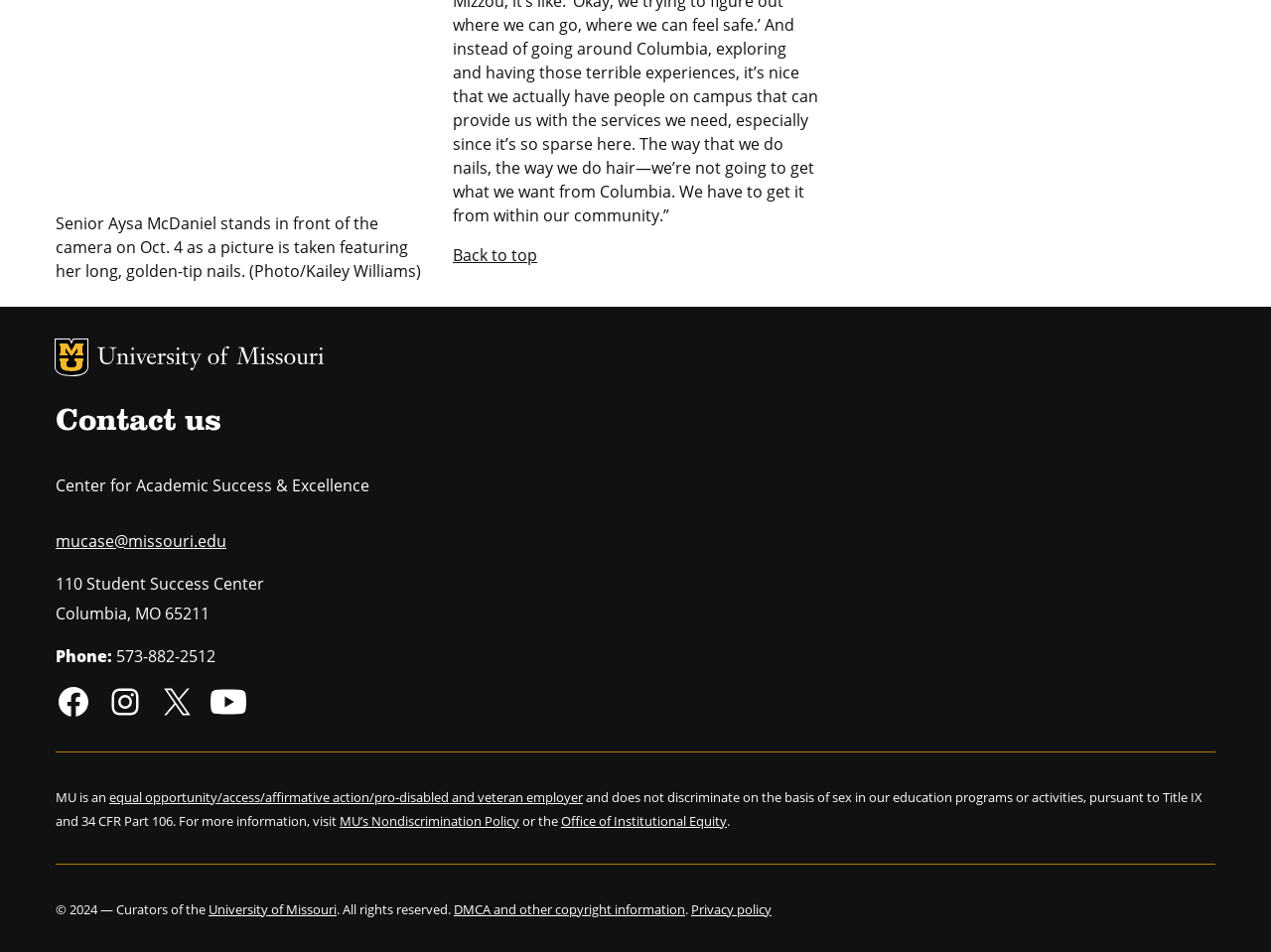What social media platforms are listed?
Look at the image and respond with a one-word or short-phrase answer.

Facebook, Instagram, X, Youtube